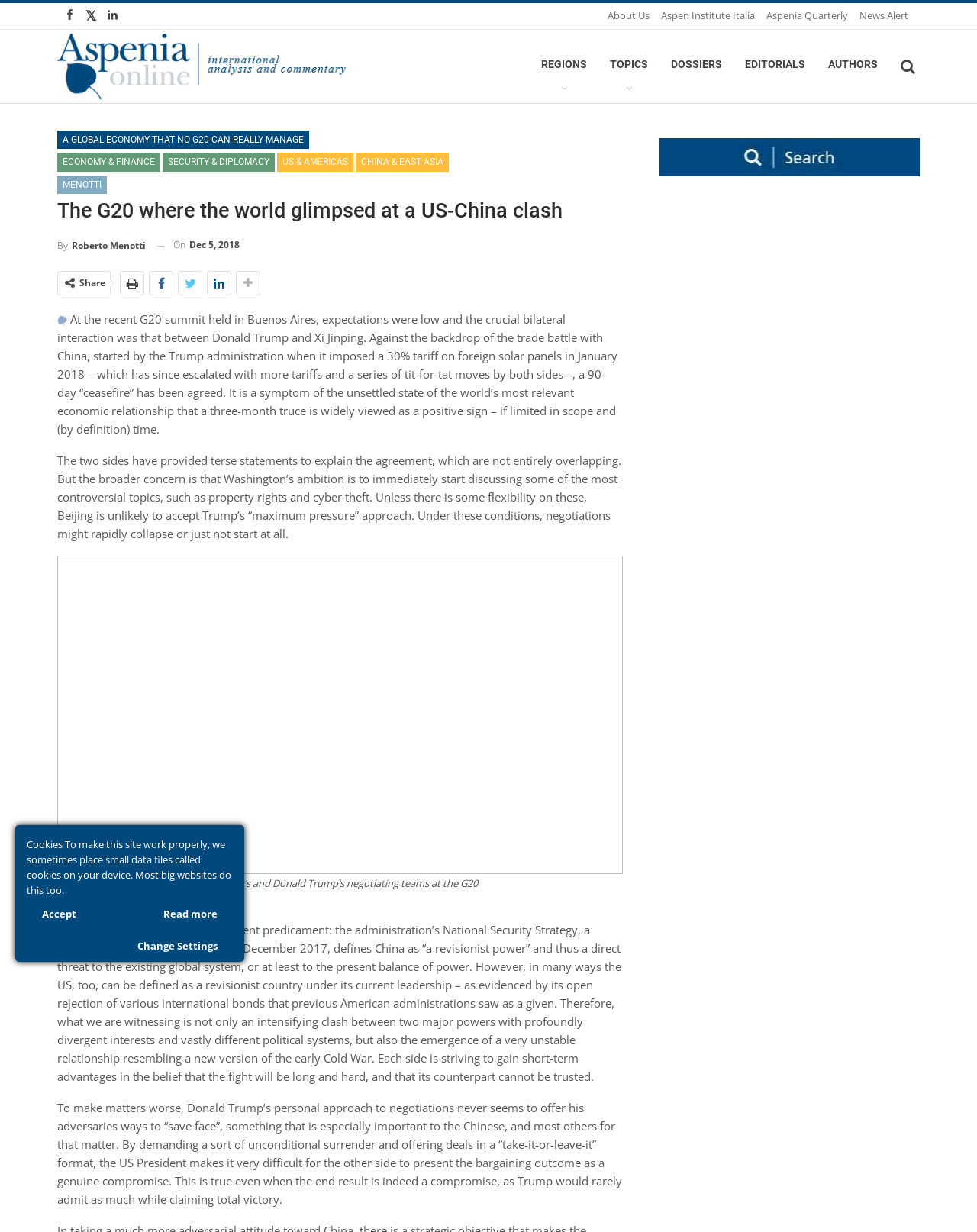From the element description: "China & East Asia", extract the bounding box coordinates of the UI element. The coordinates should be expressed as four float numbers between 0 and 1, in the order [left, top, right, bottom].

[0.364, 0.124, 0.459, 0.139]